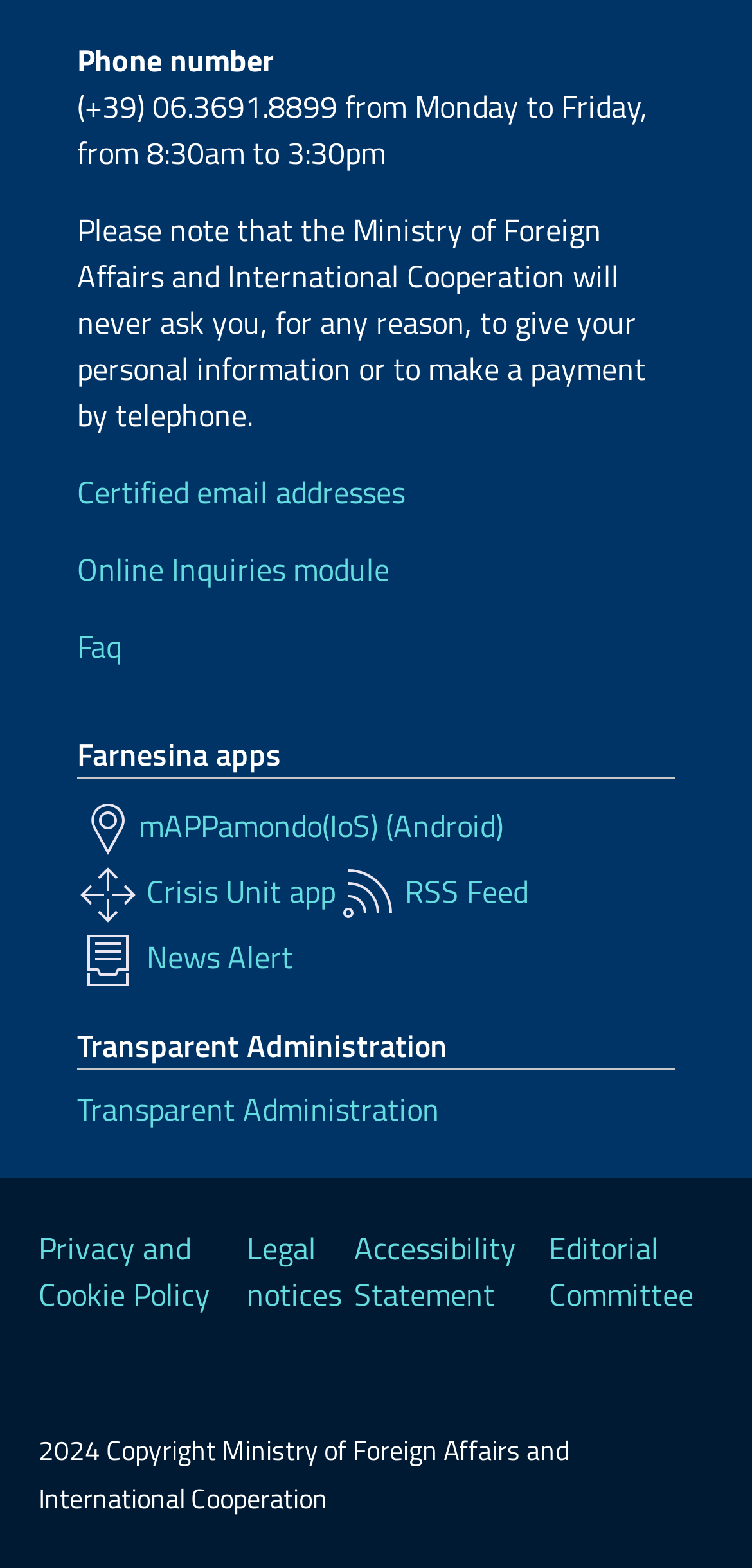Using the format (top-left x, top-left y, bottom-right x, bottom-right y), provide the bounding box coordinates for the described UI element. All values should be floating point numbers between 0 and 1: Privacy and Cookie Policy

[0.051, 0.782, 0.279, 0.841]